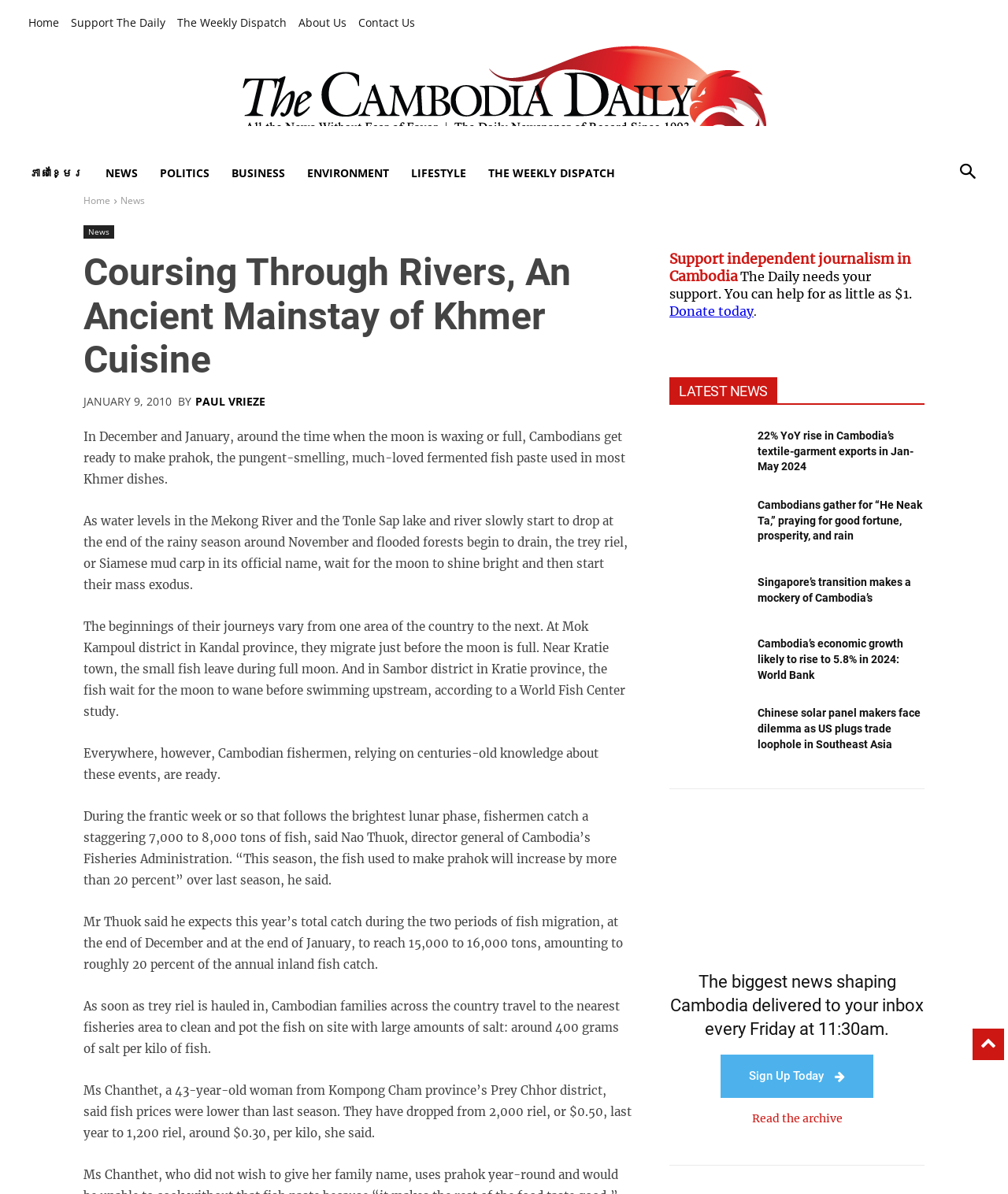Based on the element description "Contact Us", predict the bounding box coordinates of the UI element.

[0.355, 0.009, 0.412, 0.029]